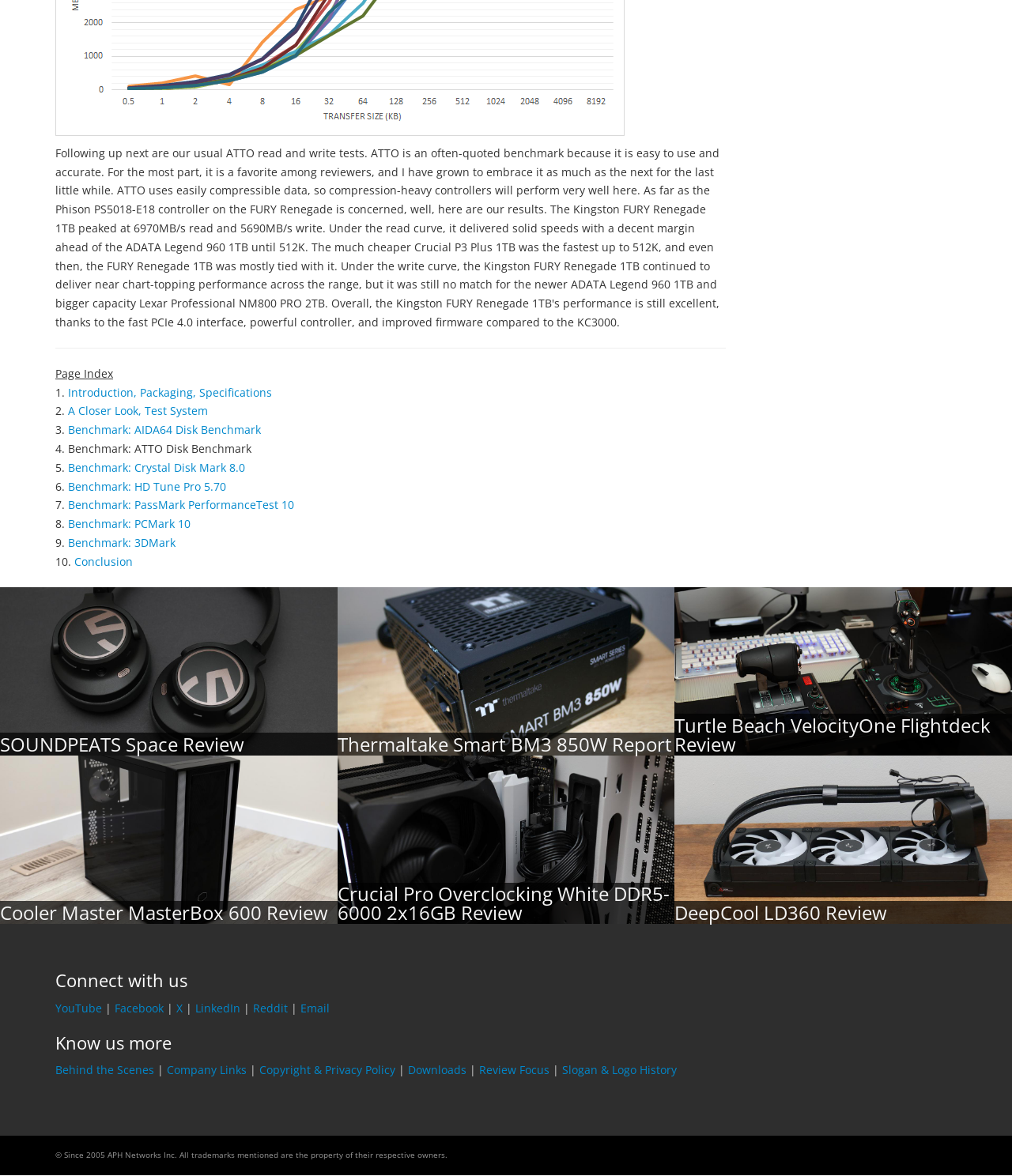Based on the element description DeepCool LD360 Review, identify the bounding box of the UI element in the given webpage screenshot. The coordinates should be in the format (top-left x, top-left y, bottom-right x, bottom-right y) and must be between 0 and 1.

[0.667, 0.765, 0.877, 0.787]